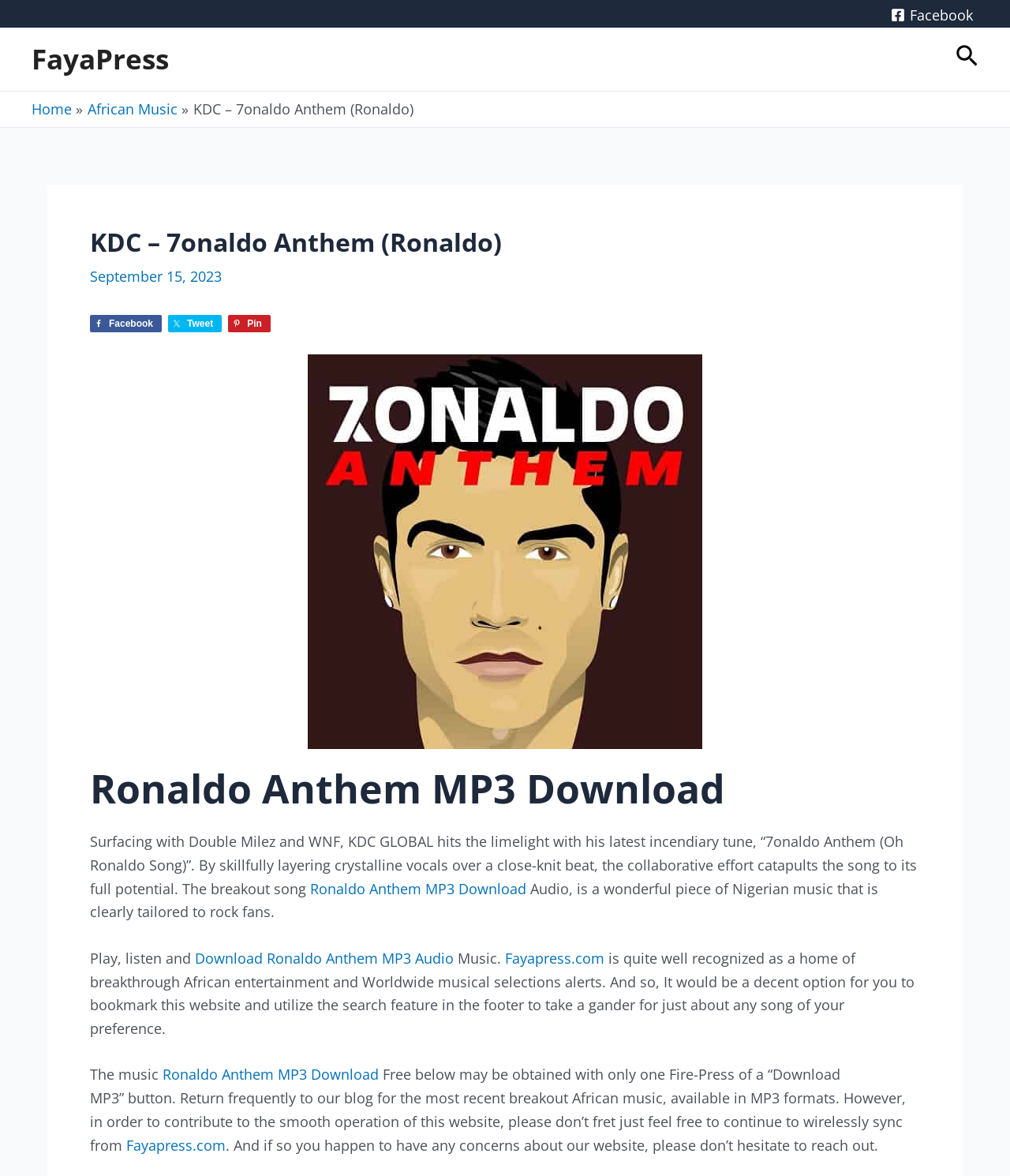Locate the coordinates of the bounding box for the clickable region that fulfills this instruction: "Visit Facebook page".

[0.876, 0.007, 0.969, 0.019]